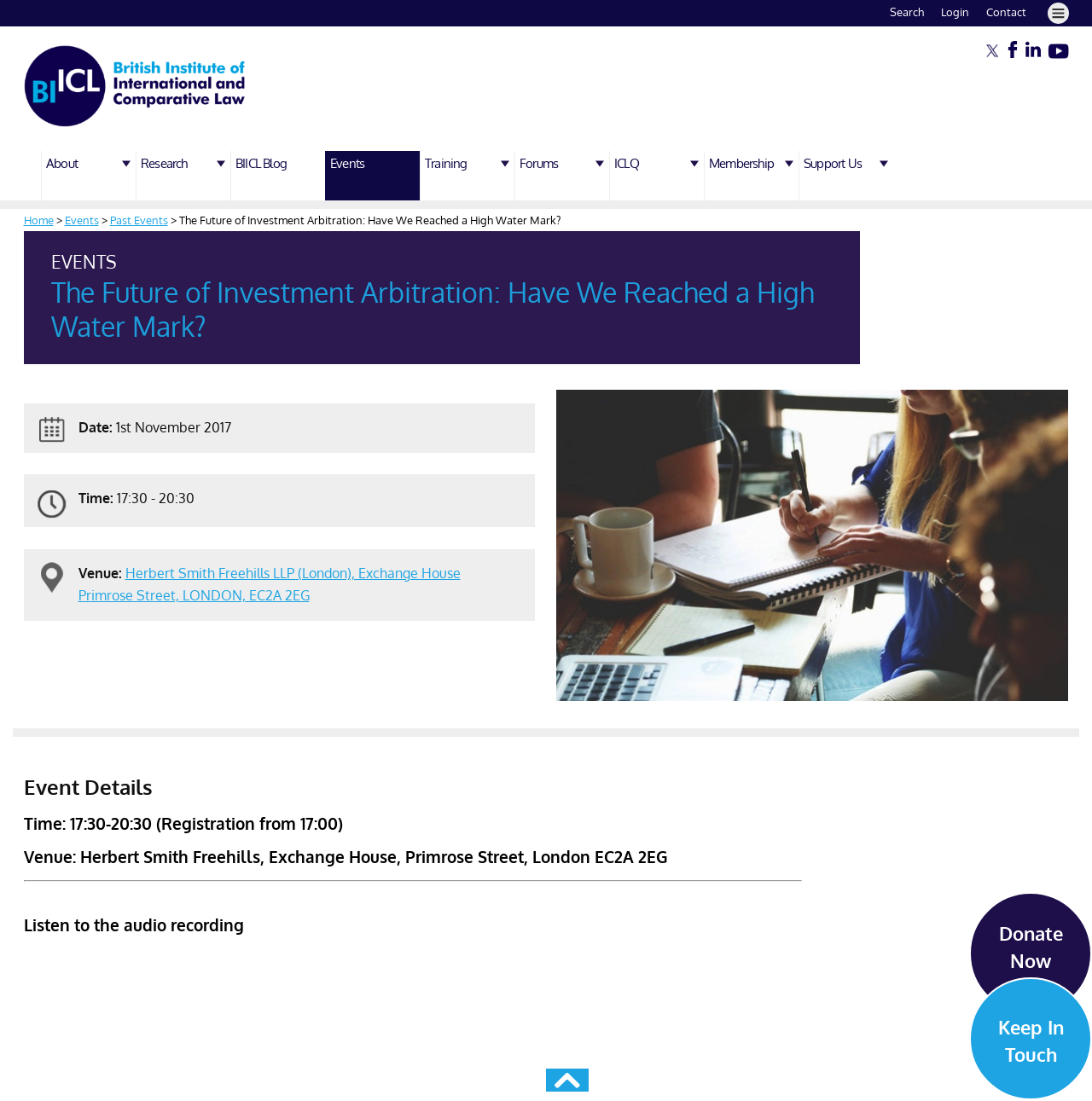How many images are there in the top navigation bar?
Please provide a detailed and thorough answer to the question.

I counted the number of images in the top navigation bar, which are the 'Menu' image, and four social media images.